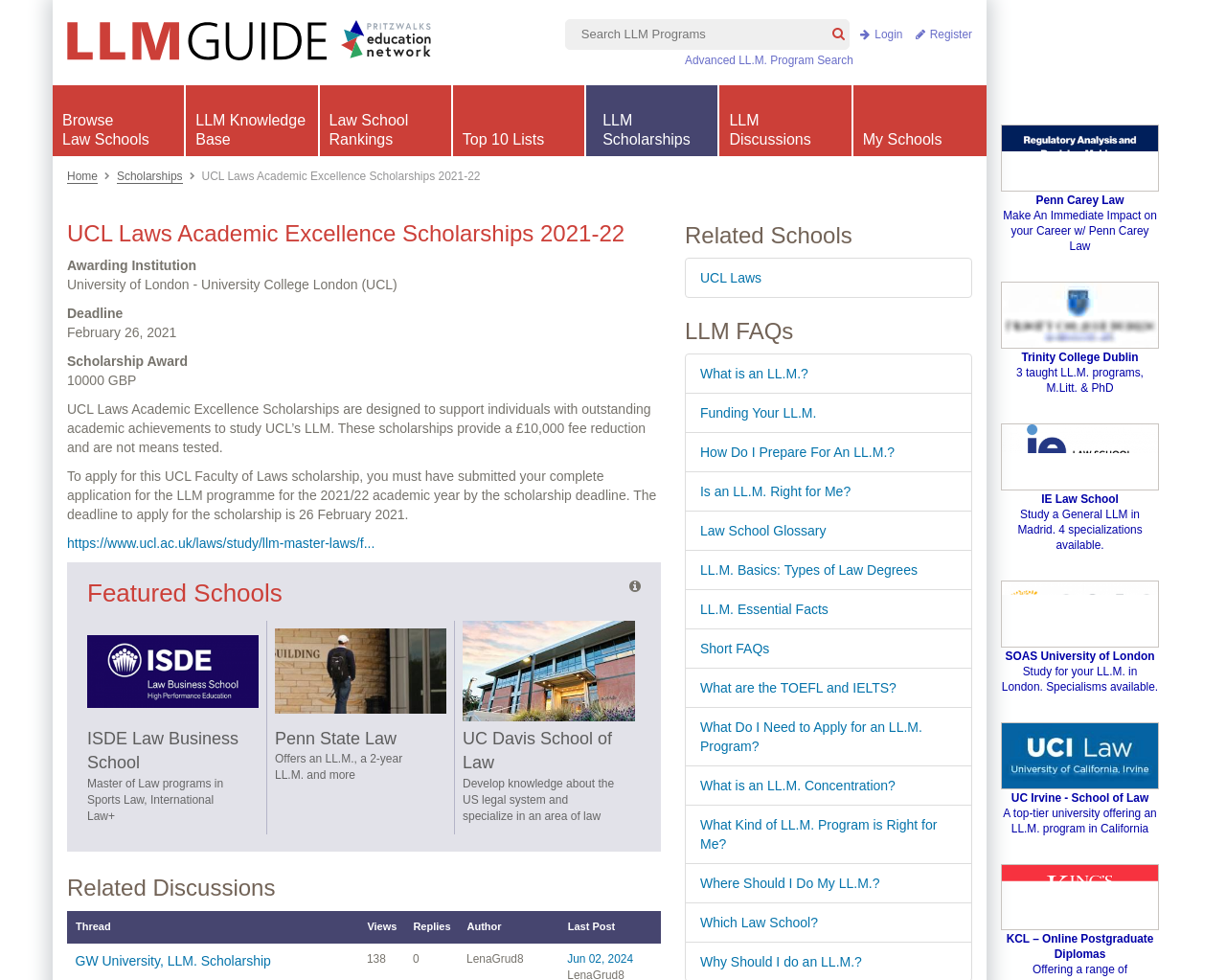Predict the bounding box coordinates of the UI element that matches this description: "Short FAQs". The coordinates should be in the format [left, top, right, bottom] with each value between 0 and 1.

[0.571, 0.654, 0.628, 0.67]